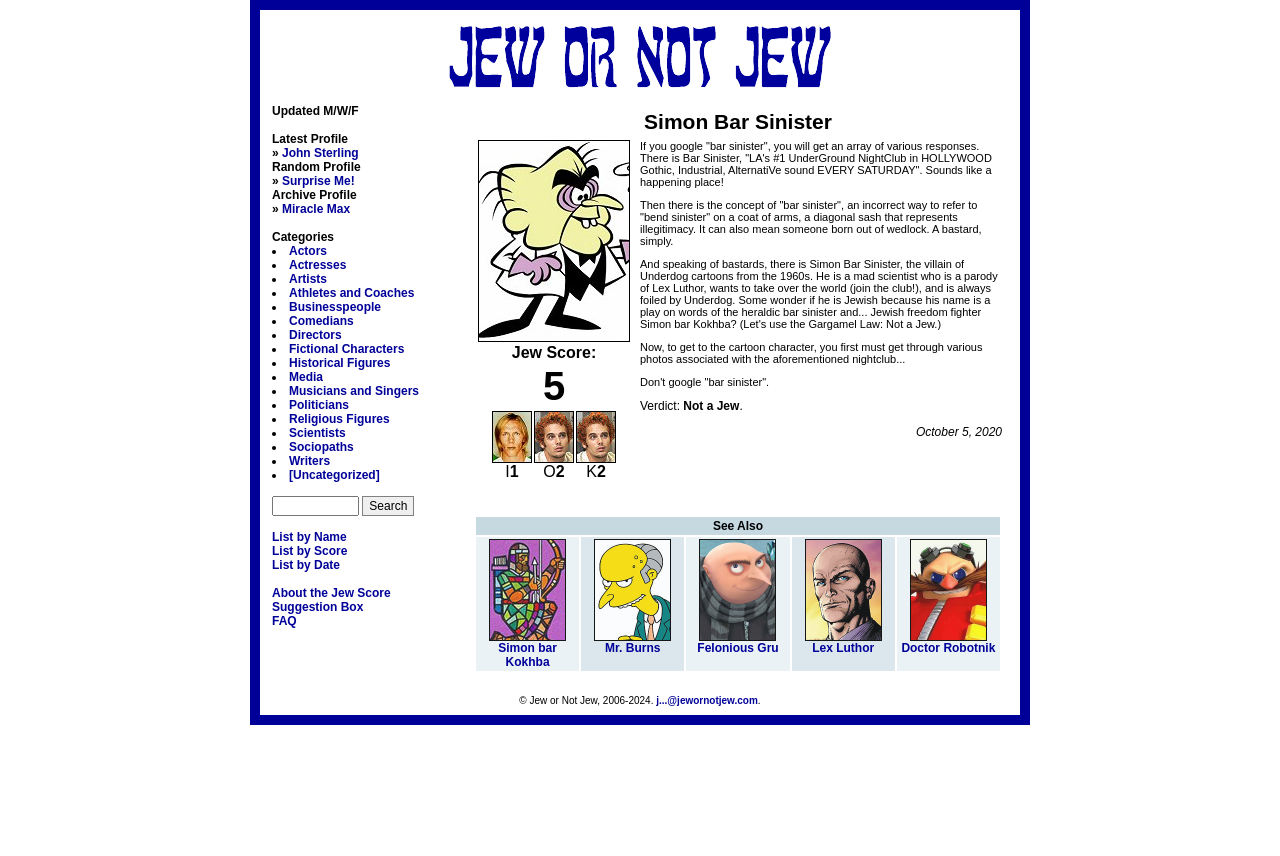Offer a detailed explanation of the webpage layout and contents.

The webpage is about JewOrNotJew.com, a website that determines whether a person is Jewish or not. The page is focused on Simon Bar Sinister, a villain from Underdog cartoons. 

At the top of the page, there is a table with two cells. The left cell contains a link to the website's homepage, and the right cell contains a table with a single row and two cells. The left cell of this inner table has an image, and the right cell has a link to a profile.

Below this table, there is a large table that occupies most of the page. The table has two rows. The first row has a single cell that spans the entire width of the table. This cell contains a long text about Simon Bar Sinister, including his Jew Score, a brief description of who he is, and a verdict that he is not Jewish.

The second row of the table has two cells. The left cell contains a list of categories, including Actors, Actresses, Artists, and many others, each with a link to a corresponding page. The right cell contains a search box and several links to other pages, including a list of profiles, a FAQ page, and a suggestion box.

There are several images on the page, including a profile picture of Simon Bar Sinister and an image associated with his Jew Score. The overall layout of the page is simple and easy to navigate, with clear headings and concise text.